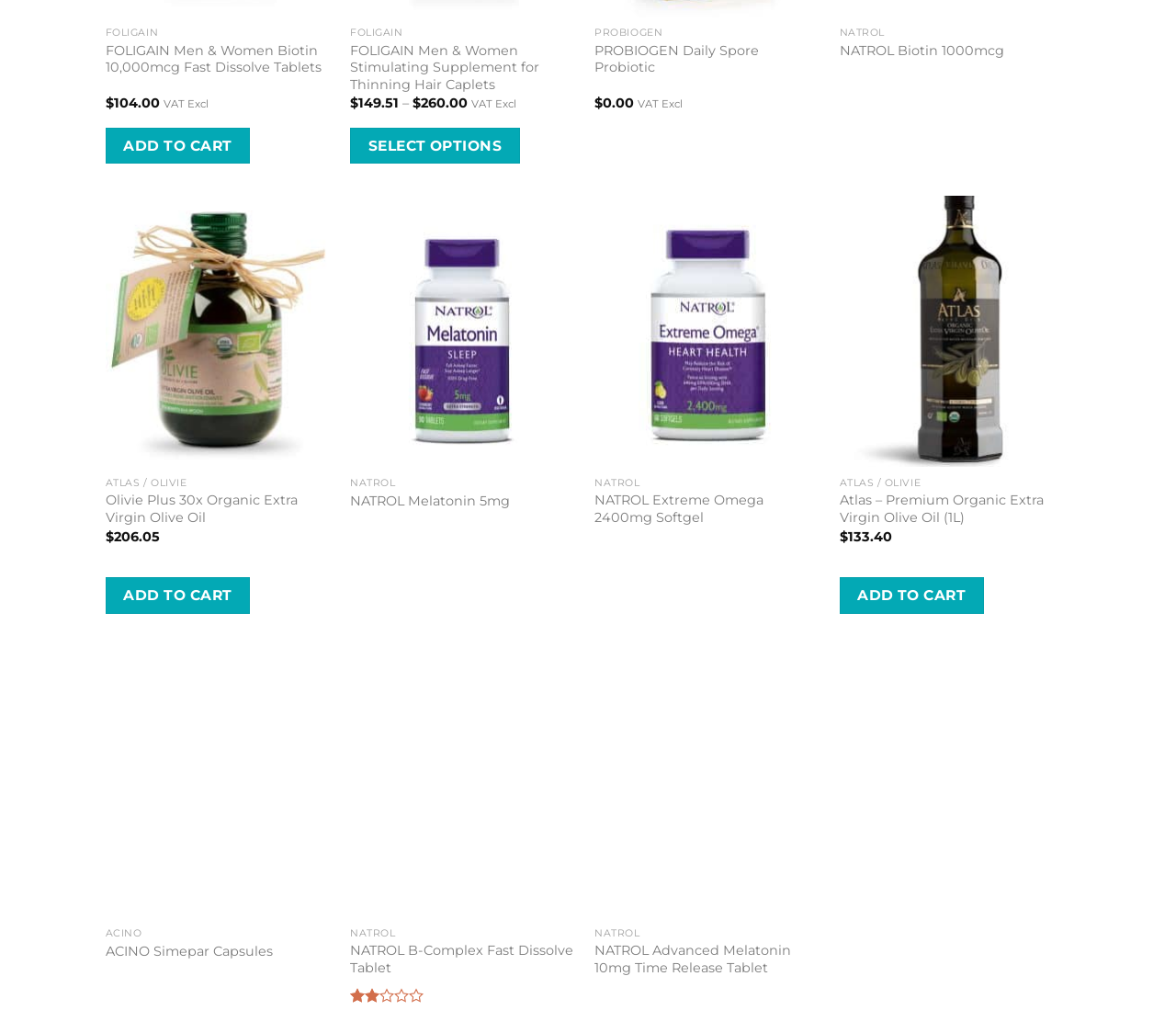Kindly provide the bounding box coordinates of the section you need to click on to fulfill the given instruction: "Follow on Twitter".

None